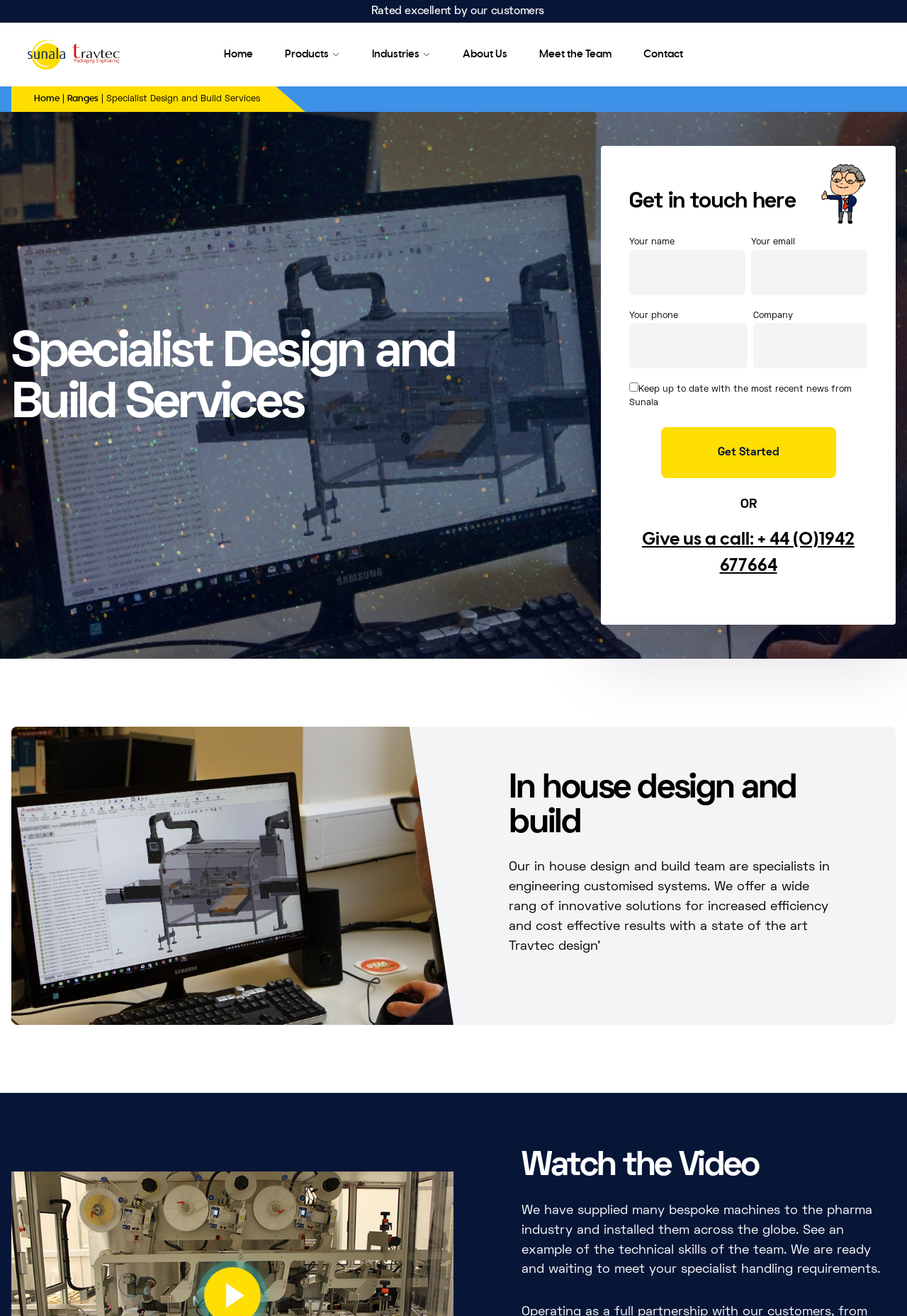What industry does the company serve?
Using the image as a reference, give an elaborate response to the question.

I found the industry served by the company by reading the static text 'We have supplied many bespoke machines to the pharma industry and installed them across the globe.' which is located at the bottom of the page.